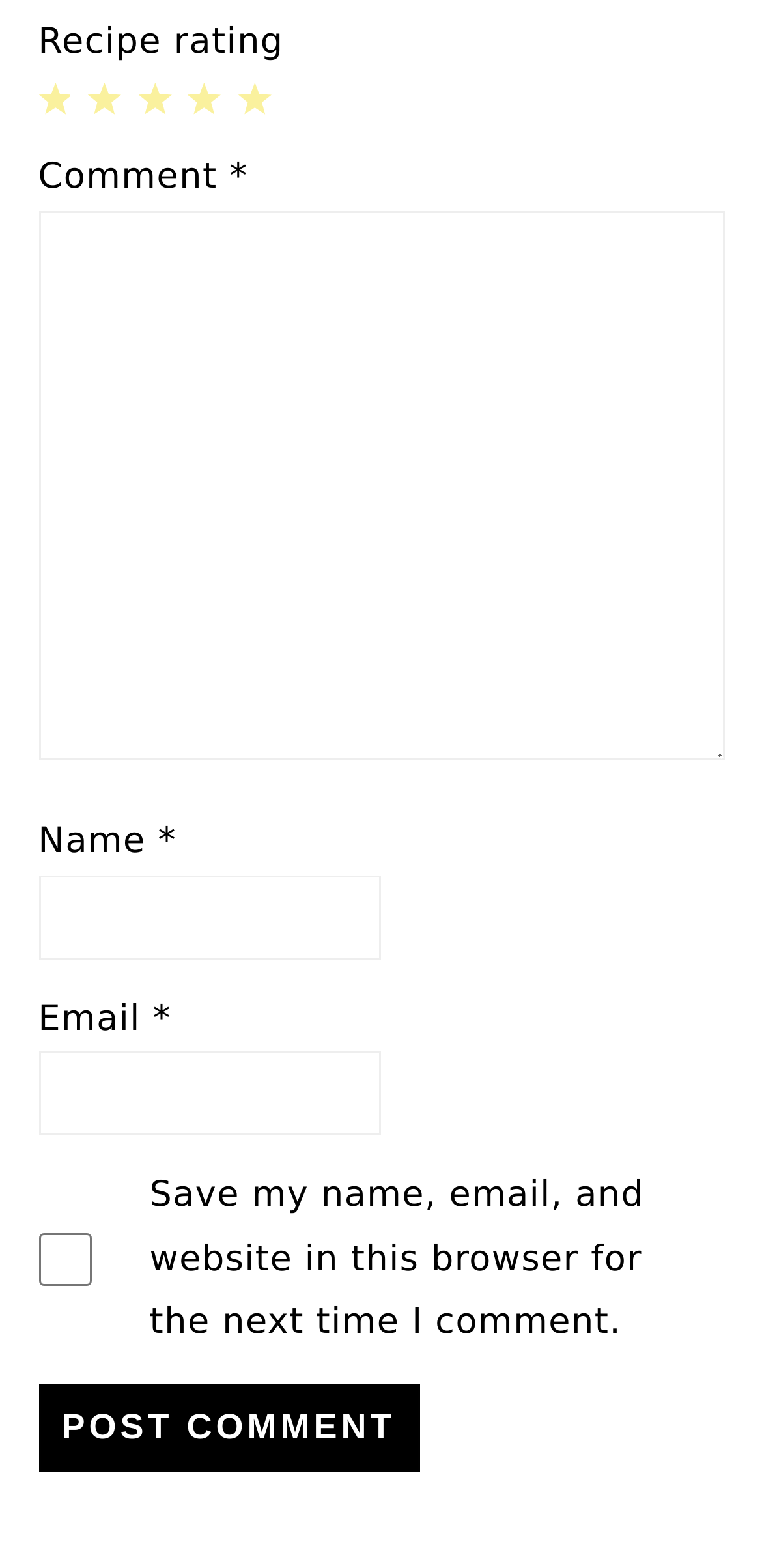Please locate the bounding box coordinates for the element that should be clicked to achieve the following instruction: "Enter your name". Ensure the coordinates are given as four float numbers between 0 and 1, i.e., [left, top, right, bottom].

[0.05, 0.558, 0.5, 0.612]